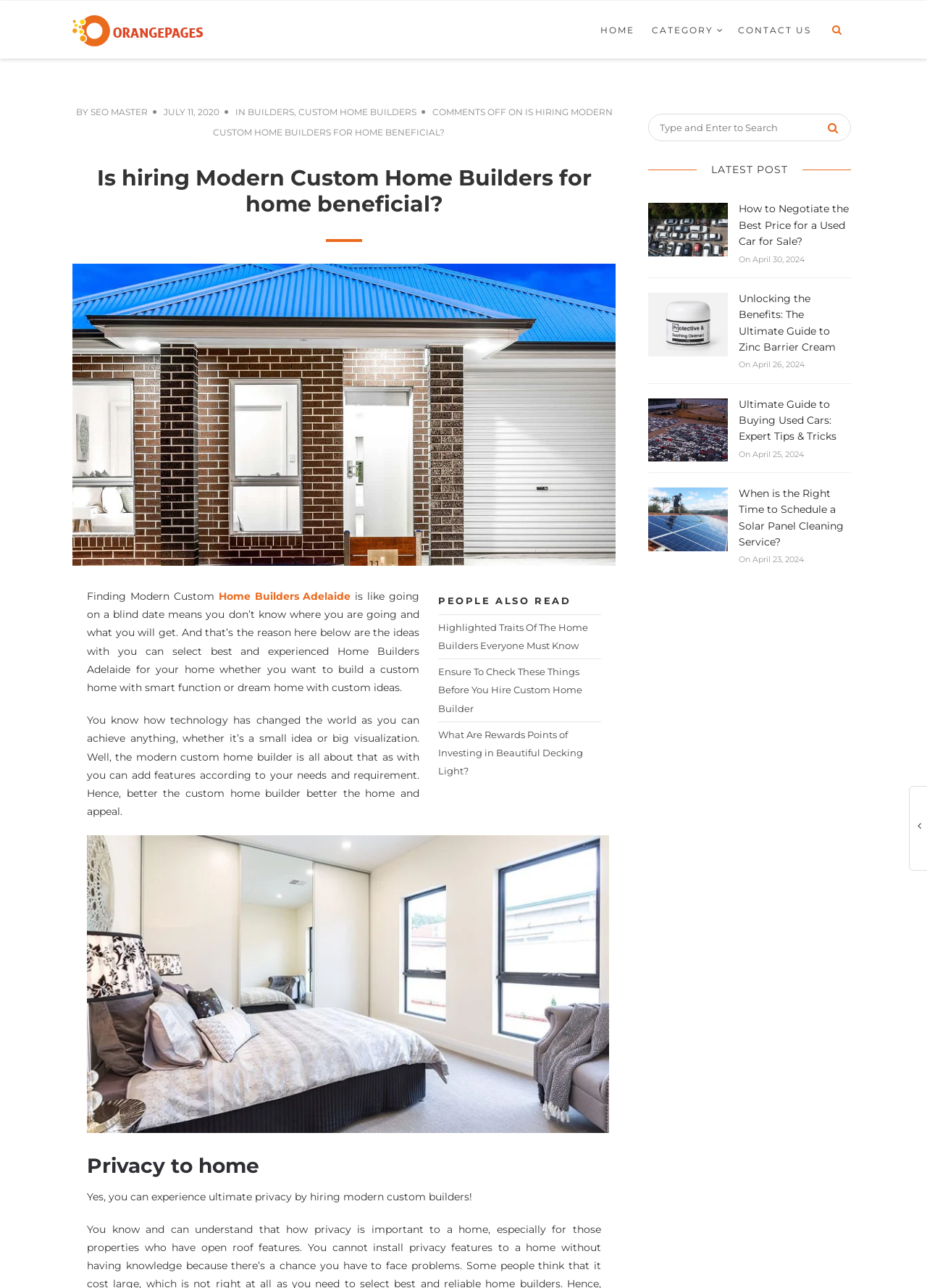What is the title of the first related article?
Please provide a single word or phrase in response based on the screenshot.

Highlighted Traits Of The Home Builders